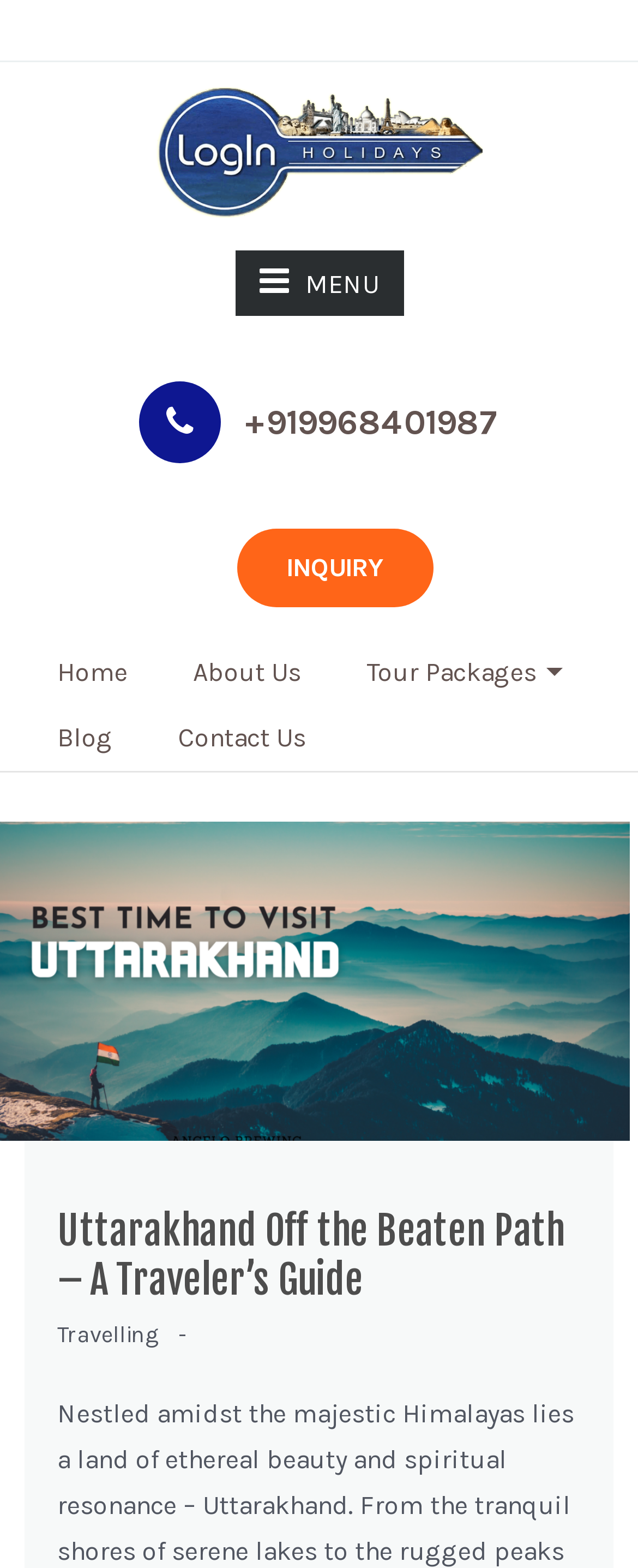Please answer the following question using a single word or phrase: What is the theme of the webpage?

Travel